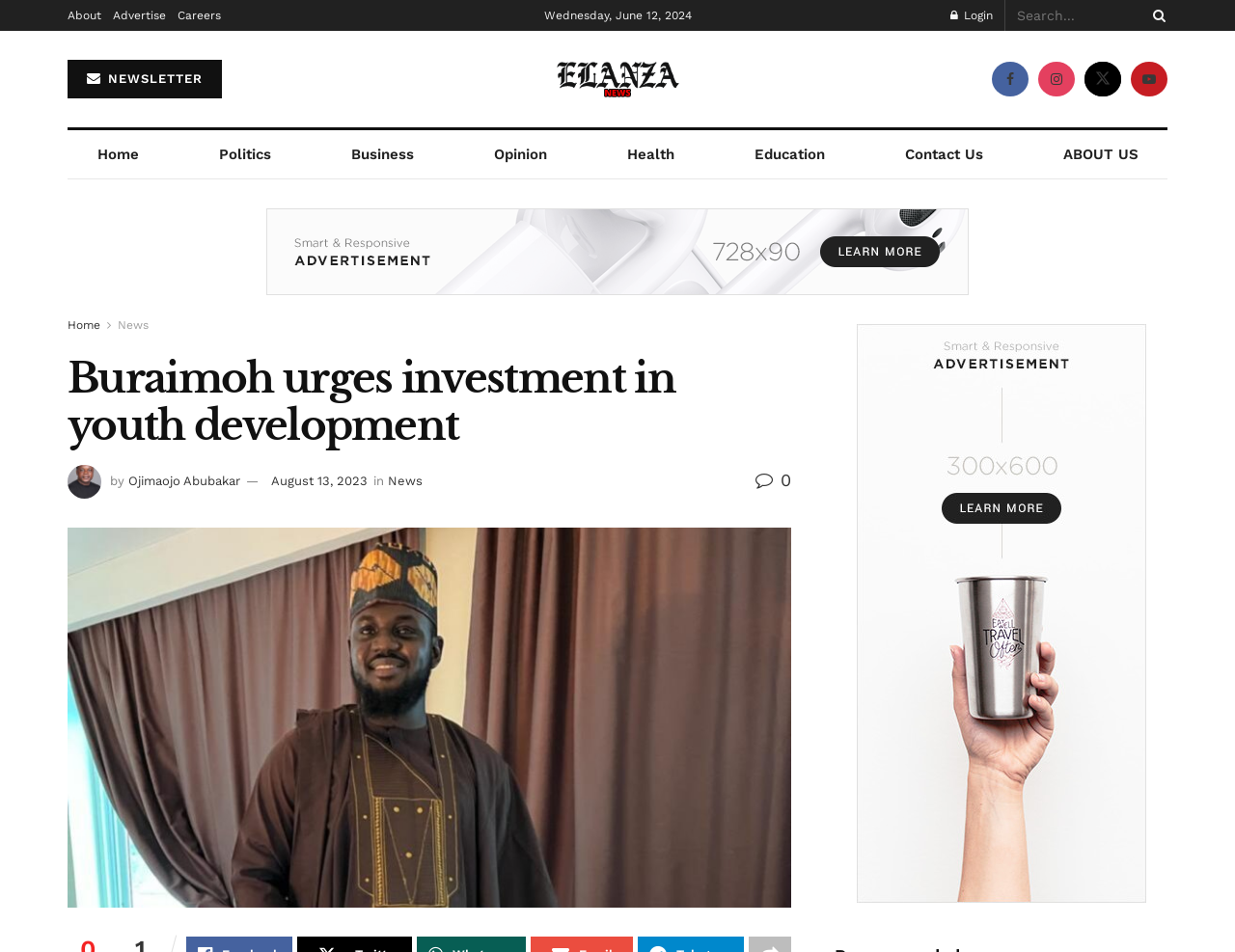Please identify the bounding box coordinates of the clickable area that will allow you to execute the instruction: "Search for something".

[0.824, 0.0, 0.945, 0.032]